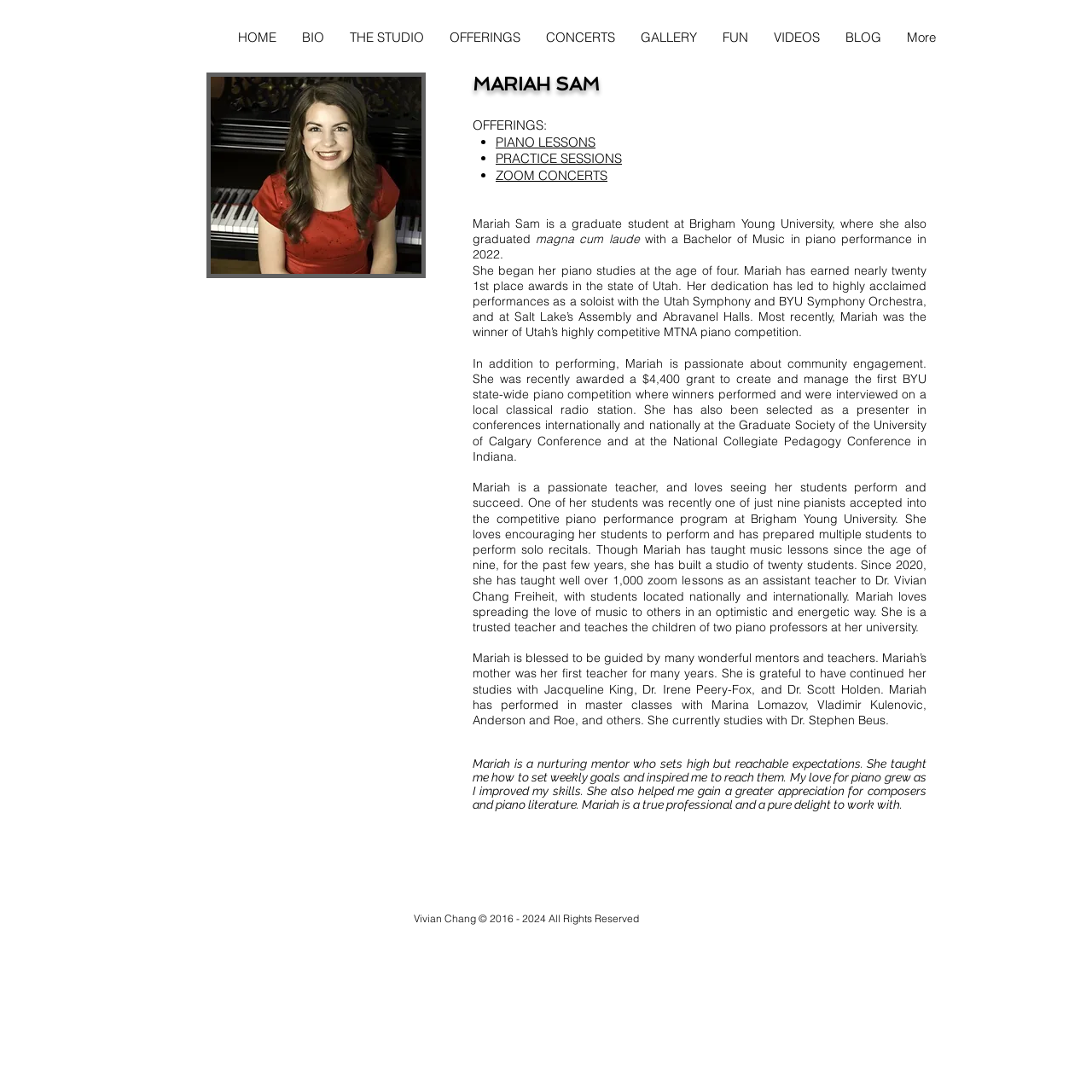Please determine the bounding box coordinates of the area that needs to be clicked to complete this task: 'Click PIANO LESSONS'. The coordinates must be four float numbers between 0 and 1, formatted as [left, top, right, bottom].

[0.454, 0.122, 0.545, 0.137]